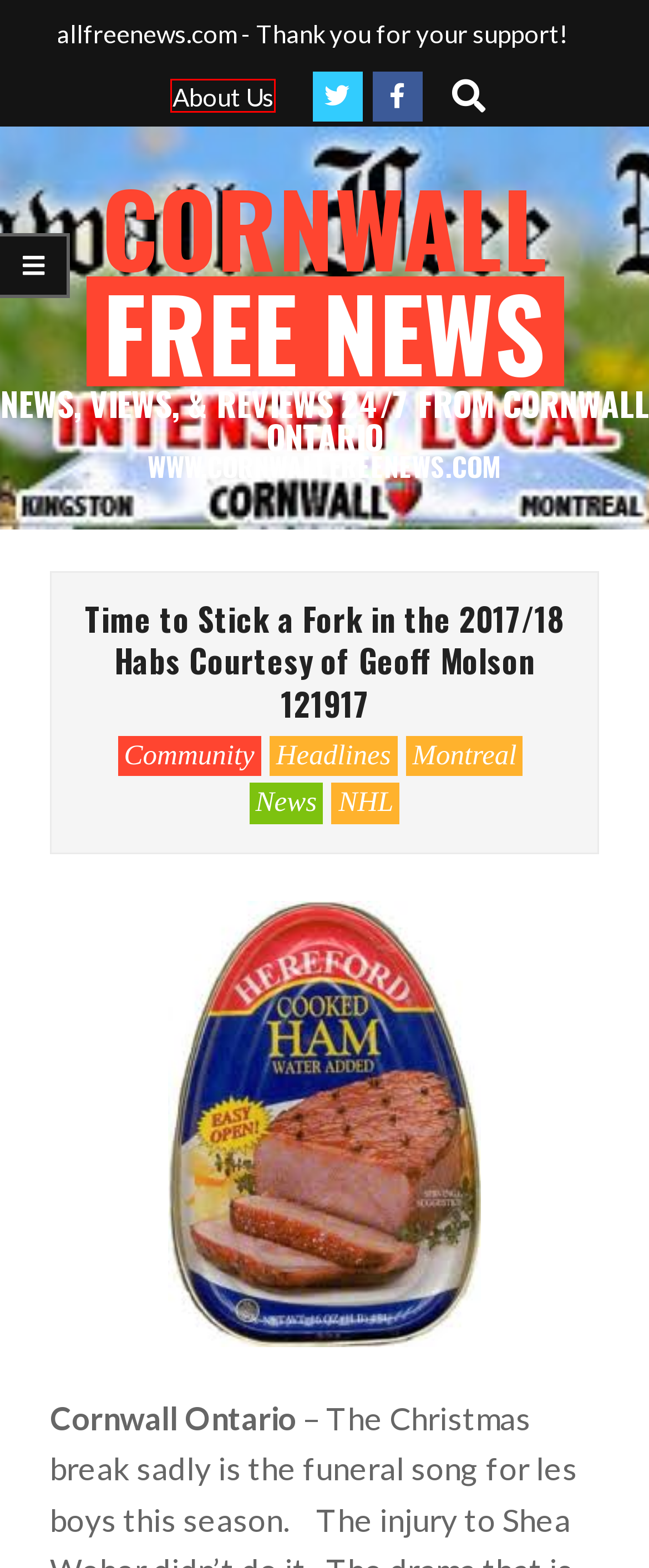You have a screenshot of a webpage with a red bounding box around a UI element. Determine which webpage description best matches the new webpage that results from clicking the element in the bounding box. Here are the candidates:
A. The Cornwall Free News – News, Views, & Reviews 24/7 from Cornwall Ontario
B. NHL – The Cornwall Free News
C. Charity – The Cornwall Free News
D. Headlines – The Cornwall Free News
E. News – The Cornwall Free News
F. Montreal – The Cornwall Free News
G. 11th Councilor – The Cornwall Free News
H. Community – The Cornwall Free News

A